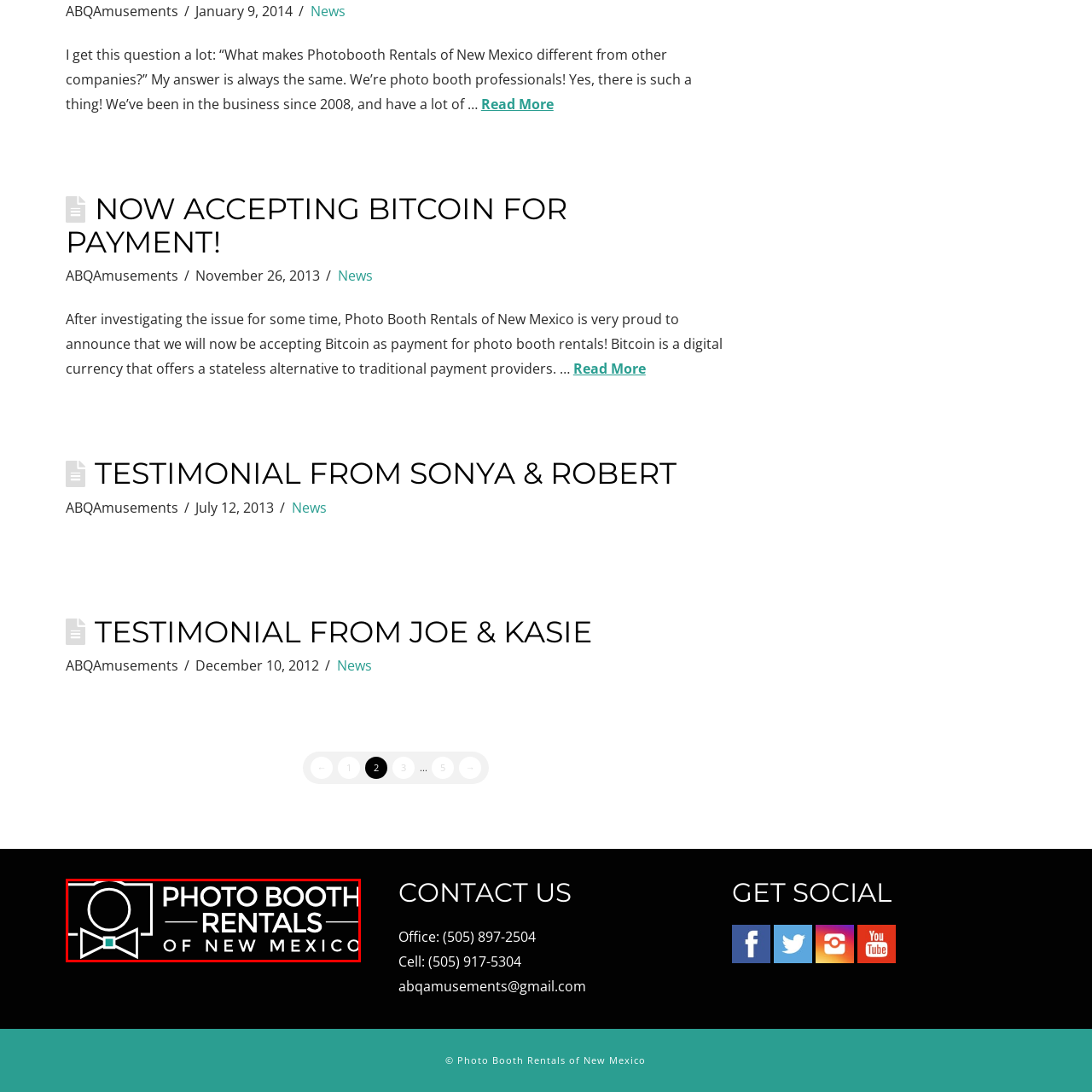Carefully examine the image inside the red box and generate a detailed caption for it.

The image showcases the logo of "Photo Booth Rentals of New Mexico." The design features a stylized camera outline integrated with a bow tie, emphasizing the playful and professional nature of the business. The text "PHOTO BOOTH RENTALS" is prominently displayed in bold, uppercase lettering, while "OF NEW MEXICO" is positioned below in a smaller, elegant font. This logo conveys the fun and memorable experiences the company aims to provide at events, highlighting their specialty in photo booth services throughout New Mexico. The visual elements combine to create a modern and engaging brand identity.